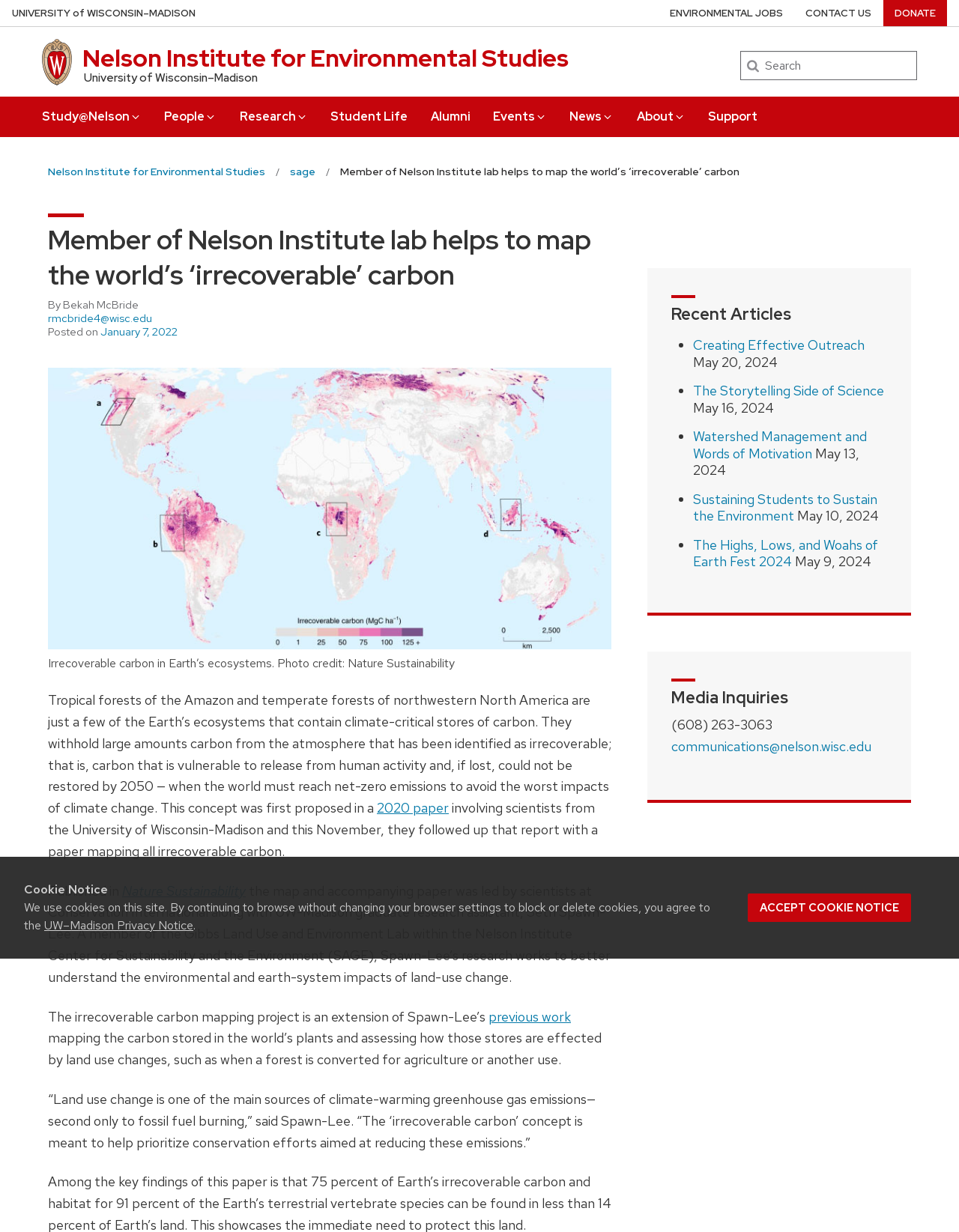Write an elaborate caption that captures the essence of the webpage.

This webpage is about the Nelson Institute for Environmental Studies at the University of Wisconsin-Madison. At the top, there is a cookie notice dialog that can be accepted by clicking a button. Below the cookie notice, there are links to skip to the main content, the University of Wisconsin-Madison home page, and the Nelson Institute for Environmental Studies. 

On the top right, there is a search bar where users can input keywords to search. Next to the search bar, there is a main menu with links to Study@Nelson, People, Research, Student Life, Alumni, Events, News, and About. 

Below the main menu, there is a secondary menu with links to Environmental Jobs, Contact Us, and Donate. 

The main content of the webpage is an article about a member of the Nelson Institute lab who helps to map the world's 'irrecoverable' carbon. The article has a heading, a figure with a caption, and several paragraphs of text. The figure is an image of irrecoverable carbon in Earth's ecosystems, and the caption provides photo credit to Nature Sustainability. 

The article discusses how tropical forests and temperate forests contain climate-critical stores of carbon, and how this concept was first proposed in a 2020 paper. It also mentions that the map and accompanying paper were led by scientists at Conservation International and a UW-Madison graduate research assistant. 

On the right side of the article, there is a section with recent articles, each with a link, a title, and a date. Below the recent articles, there is a section for media inquiries with a phone number and an email address.